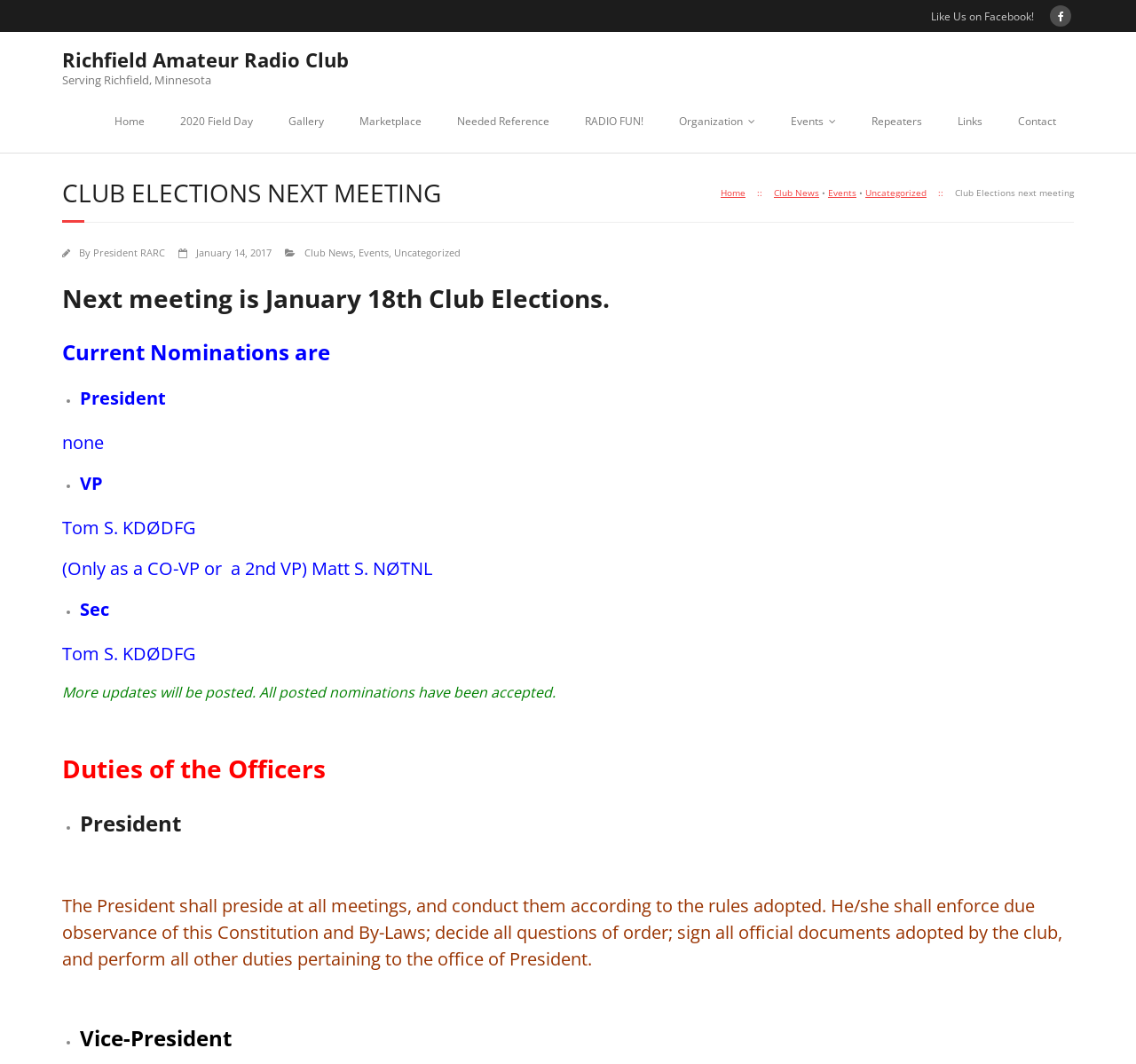Specify the bounding box coordinates of the element's region that should be clicked to achieve the following instruction: "Go to the Home page". The bounding box coordinates consist of four float numbers between 0 and 1, in the format [left, top, right, bottom].

[0.085, 0.085, 0.143, 0.144]